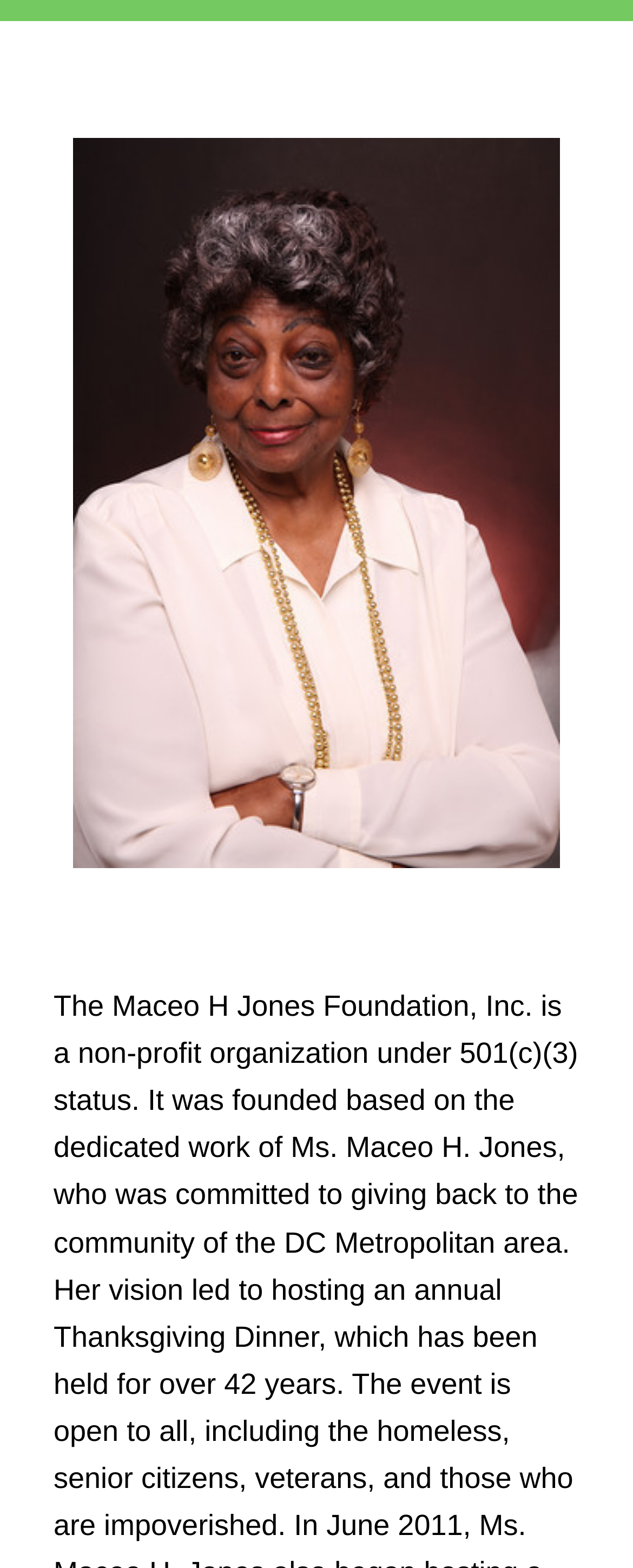Extract the bounding box for the UI element that matches this description: "Donate Now".

[0.069, 0.188, 0.445, 0.237]